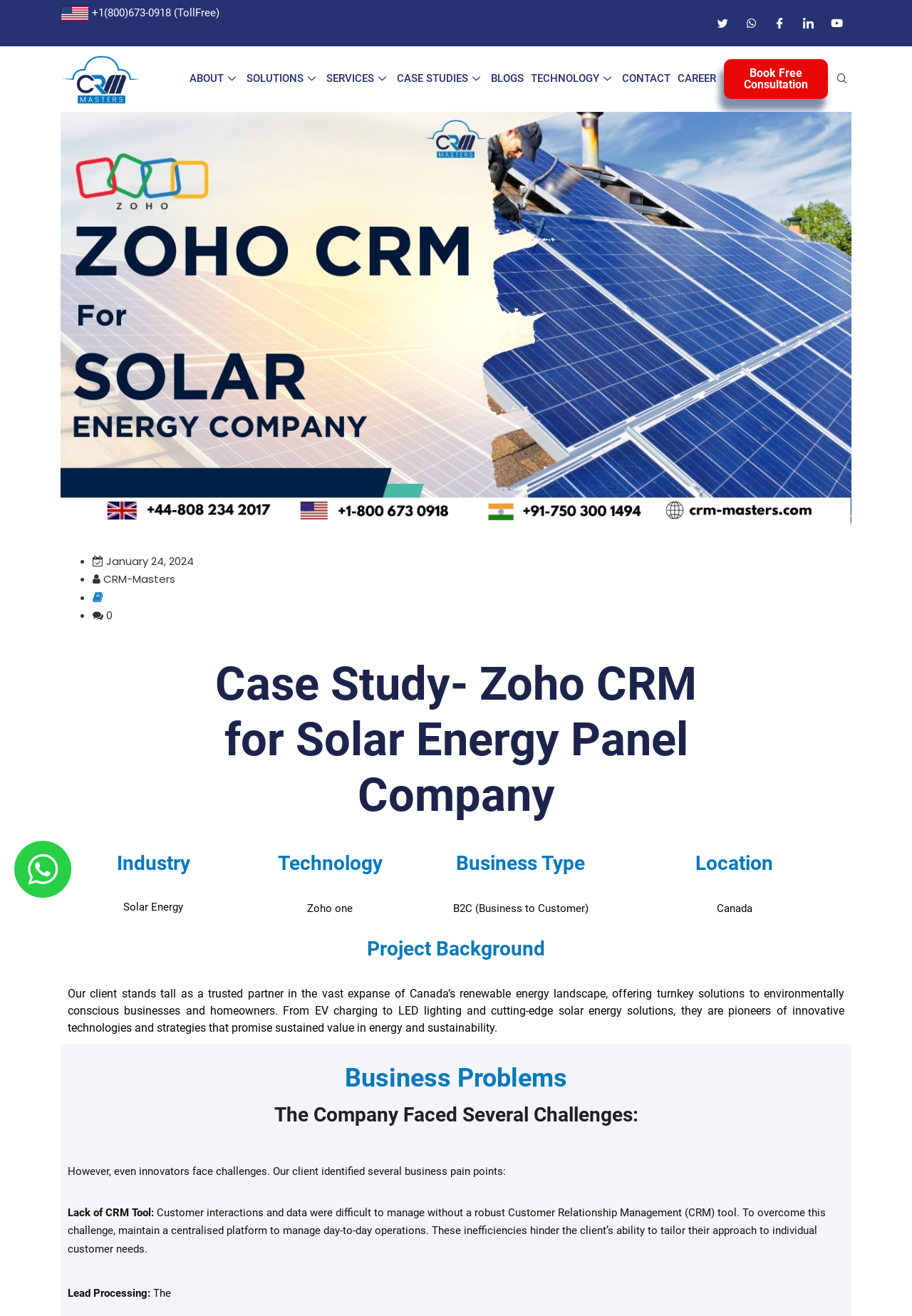Please find the bounding box for the UI component described as follows: "Failures".

None